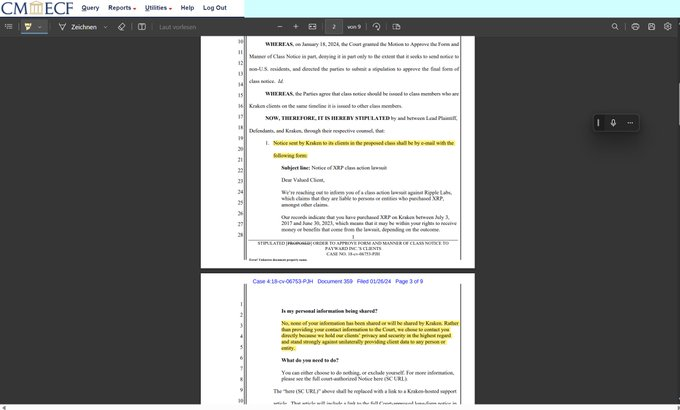Provide an in-depth description of the image you see.

The image displays a court document related to a legal case involving Kraken, a cryptocurrency exchange. It features highlighted text discussing the notice given to users about potential data sharing, stating that Kraken's response suggests that personal information may not be disclosed as claimed. The visible sections include the case number, date, and some legal stipulations that outline the court's considerations. This document is likely a part of the larger proceedings revolving around user privacy and data protection in the ongoing legal battle concerning the XRP token and its classification as a security.